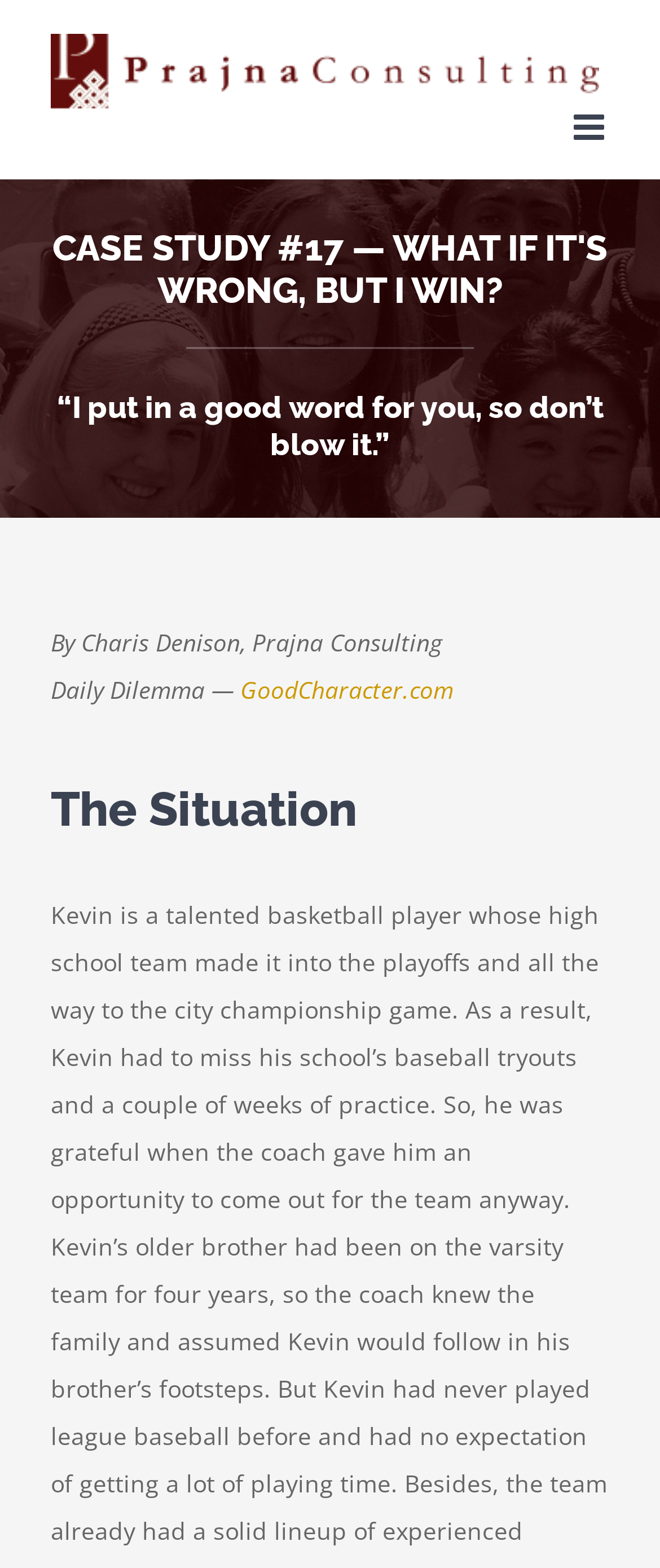What is the title of the case study?
Please answer using one word or phrase, based on the screenshot.

CASE STUDY #17 — WHAT IF IT'S WRONG, BUT I WIN?